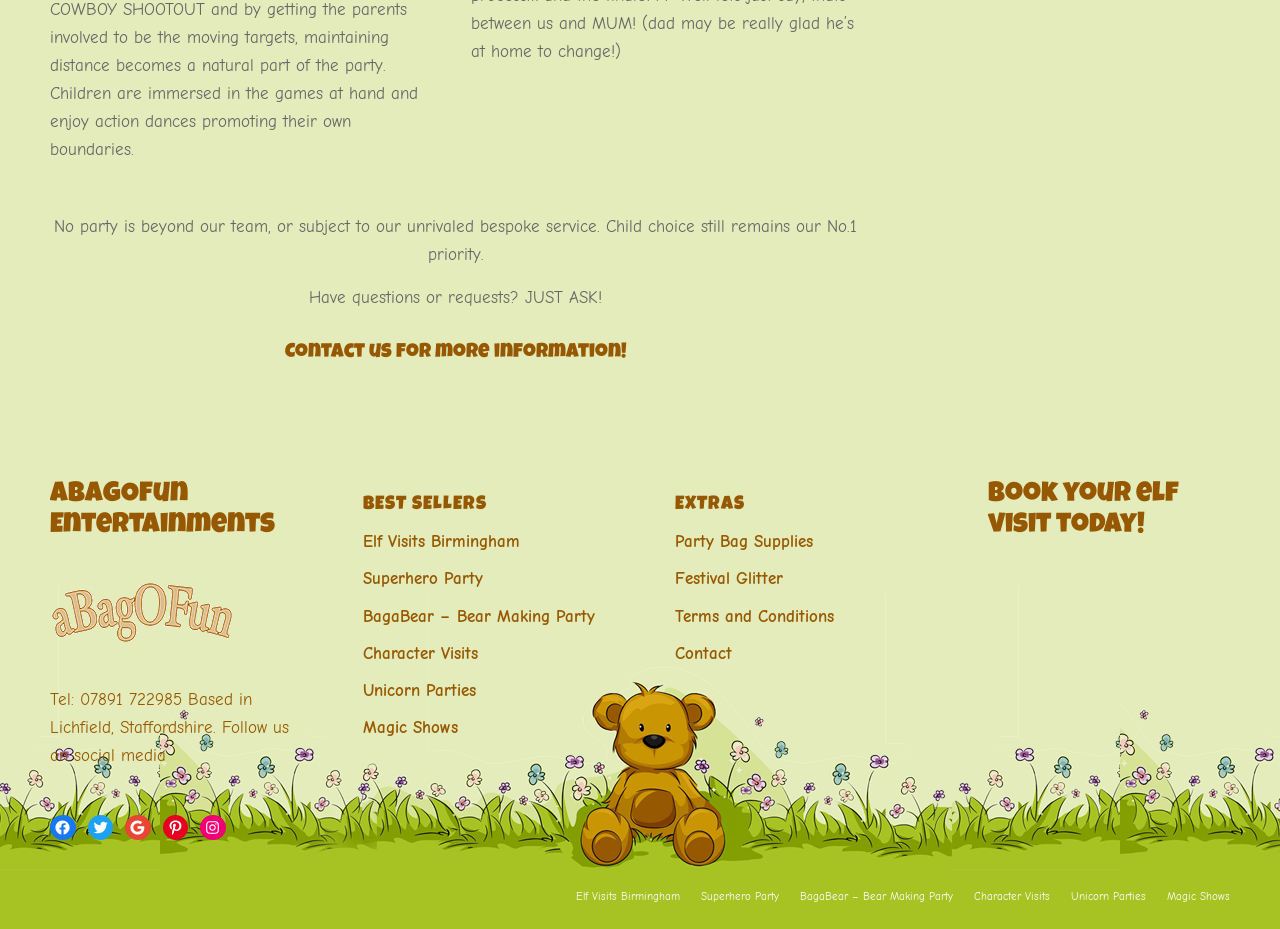Using floating point numbers between 0 and 1, provide the bounding box coordinates in the format (top-left x, top-left y, bottom-right x, bottom-right y). Locate the UI element described here: Elf Visits Birmingham

[0.283, 0.565, 0.472, 0.604]